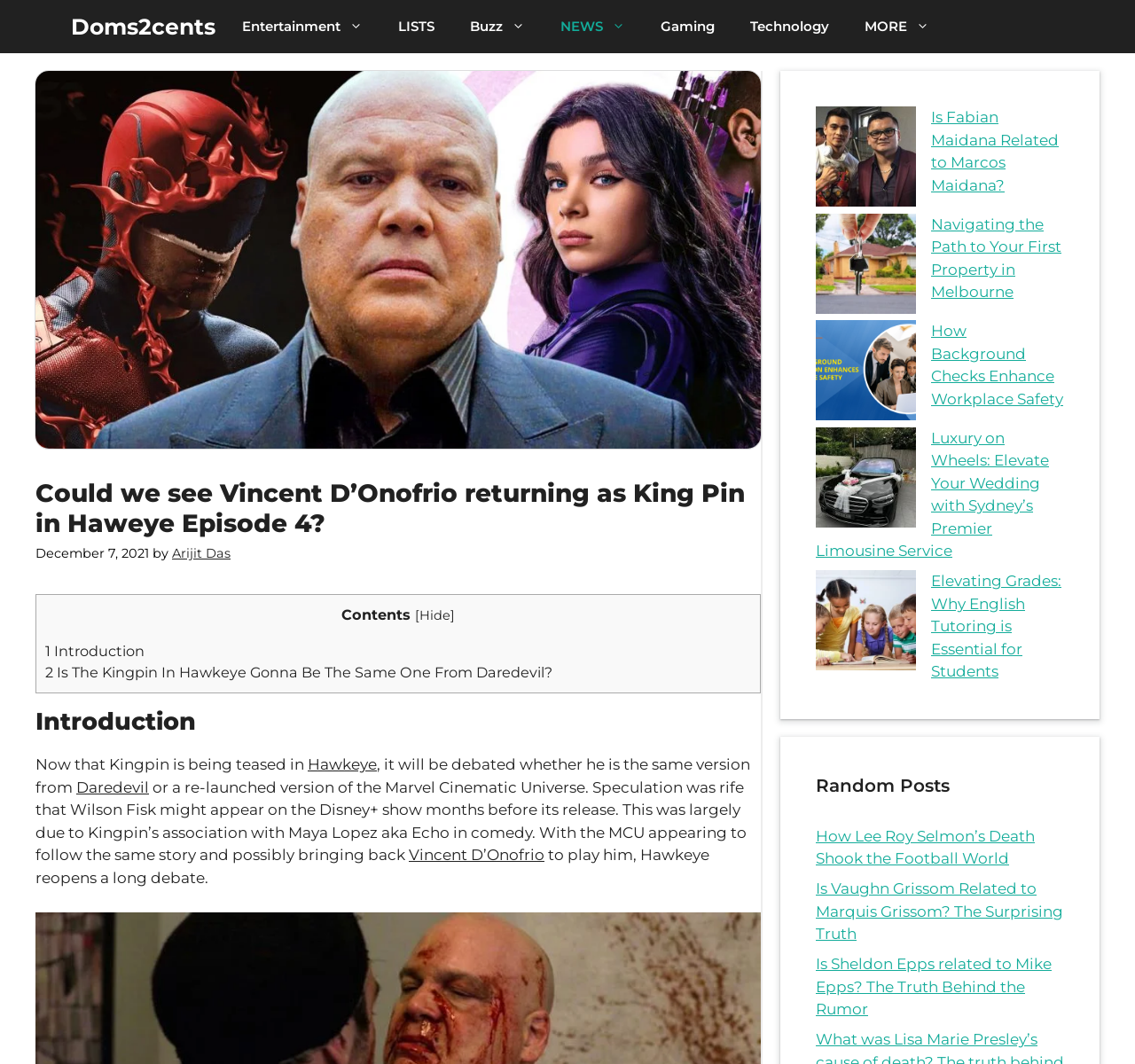Show the bounding box coordinates for the element that needs to be clicked to execute the following instruction: "Click on the 'How Lee Roy Selmon’s Death Shook the Football World' link". Provide the coordinates in the form of four float numbers between 0 and 1, i.e., [left, top, right, bottom].

[0.719, 0.777, 0.912, 0.815]